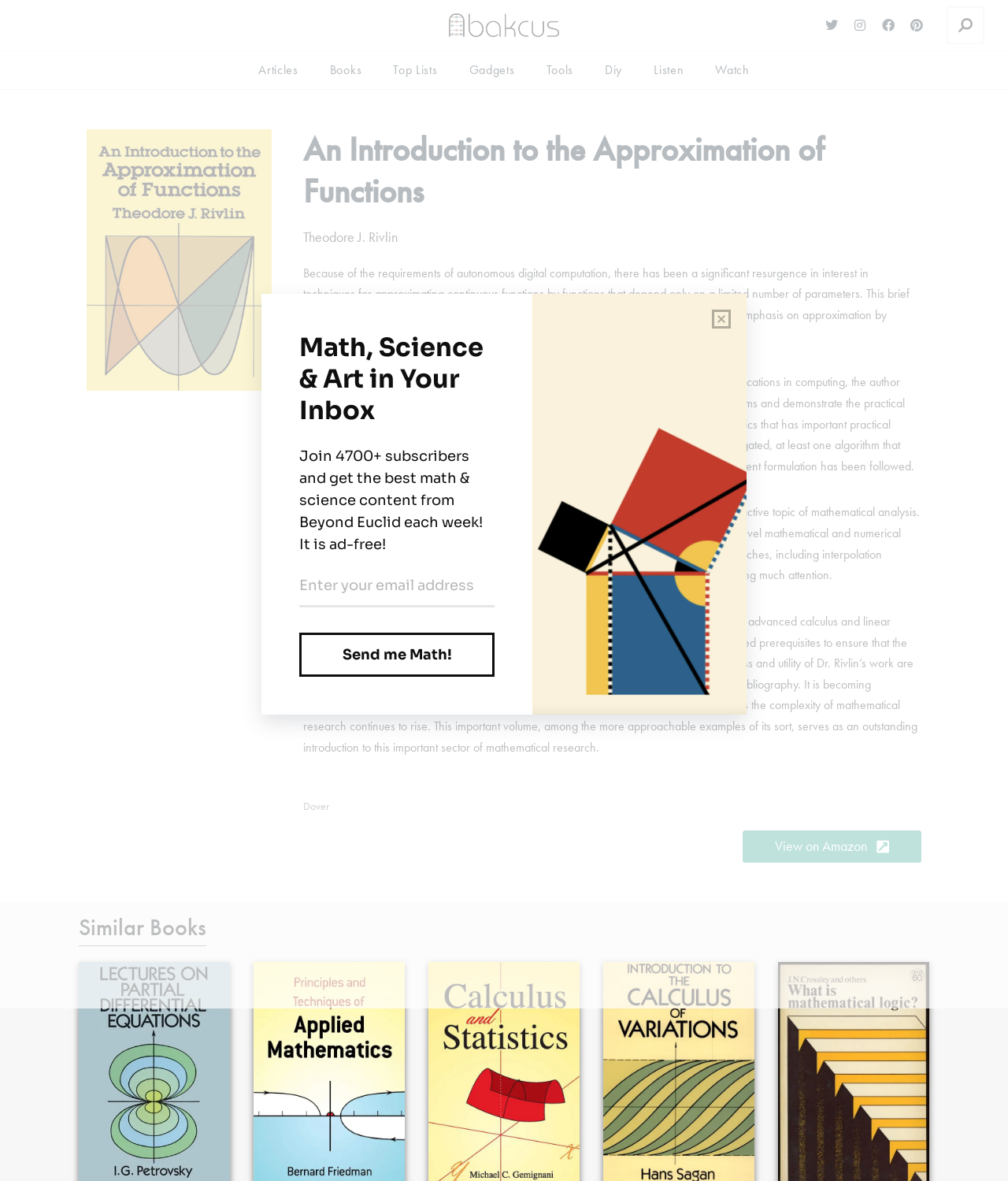What is the name of the publisher of the book?
Answer with a single word or phrase by referring to the visual content.

Dover